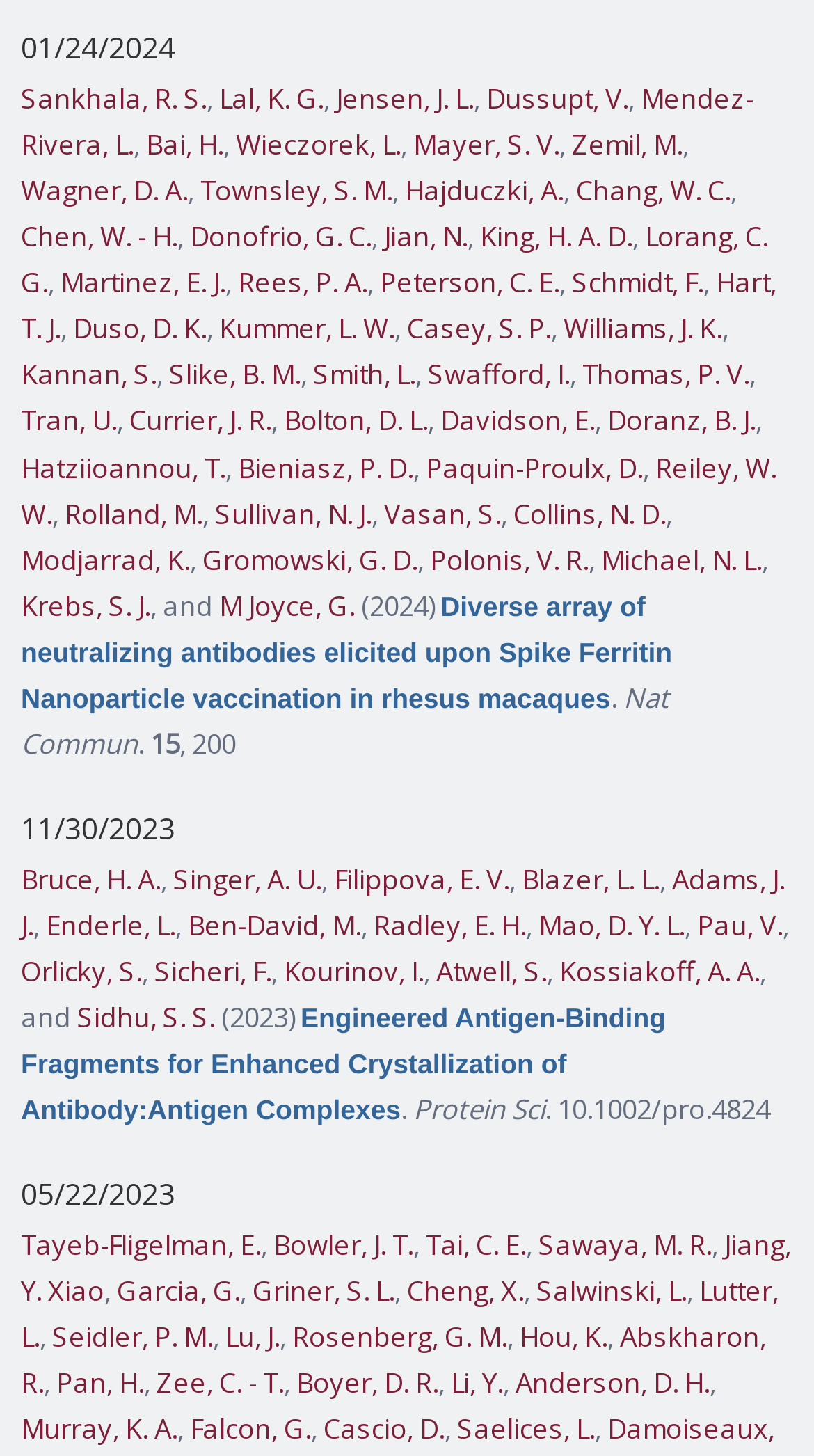Locate the bounding box coordinates of the area that needs to be clicked to fulfill the following instruction: "View the article 'Diverse array of neutralizing antibodies elicited upon Spike Ferritin Nanoparticle vaccination in rhesus macaques'". The coordinates should be in the format of four float numbers between 0 and 1, namely [left, top, right, bottom].

[0.026, 0.403, 0.826, 0.492]